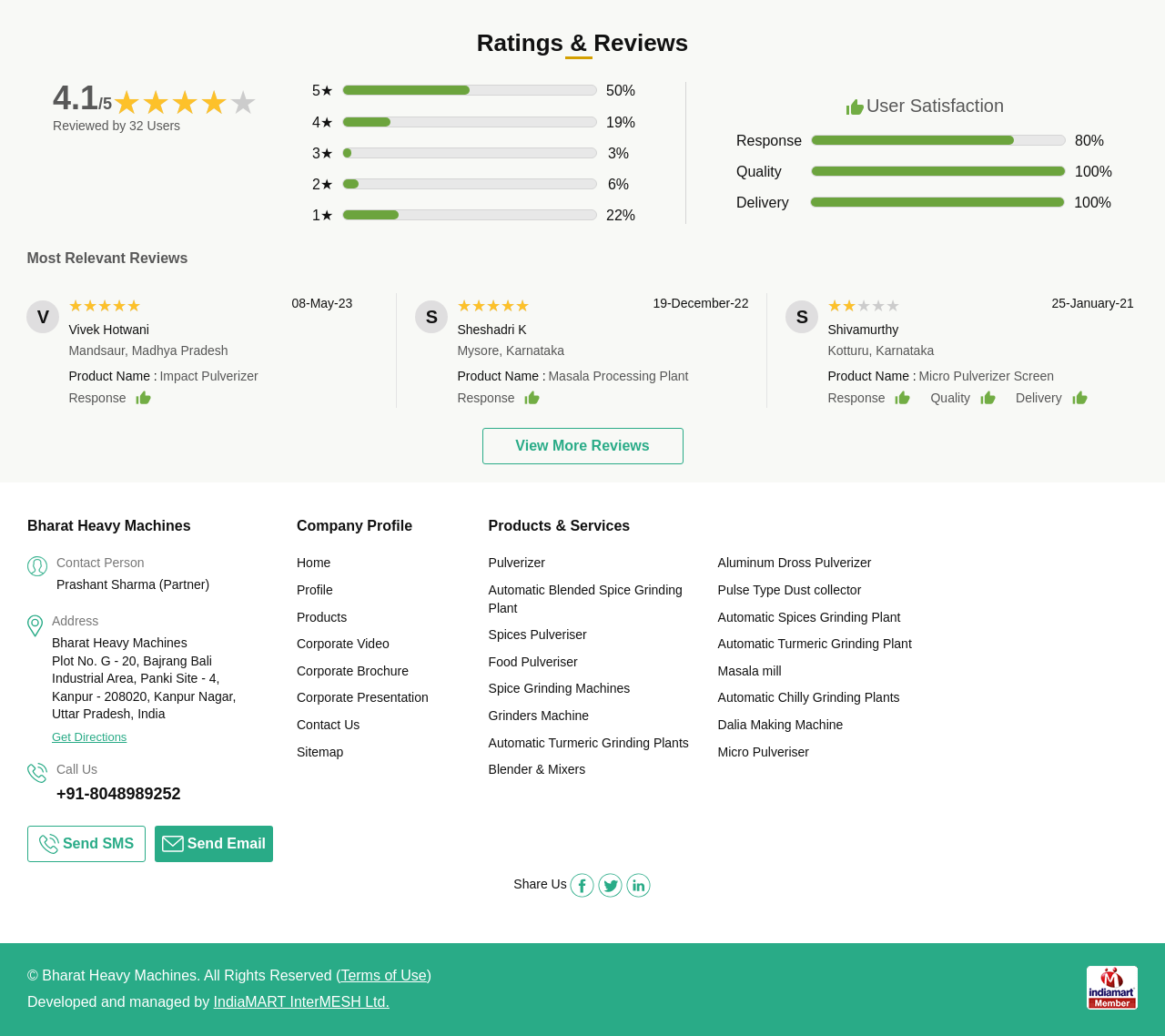Find the bounding box coordinates of the clickable element required to execute the following instruction: "View products and services". Provide the coordinates as four float numbers between 0 and 1, i.e., [left, top, right, bottom].

[0.419, 0.5, 0.541, 0.515]